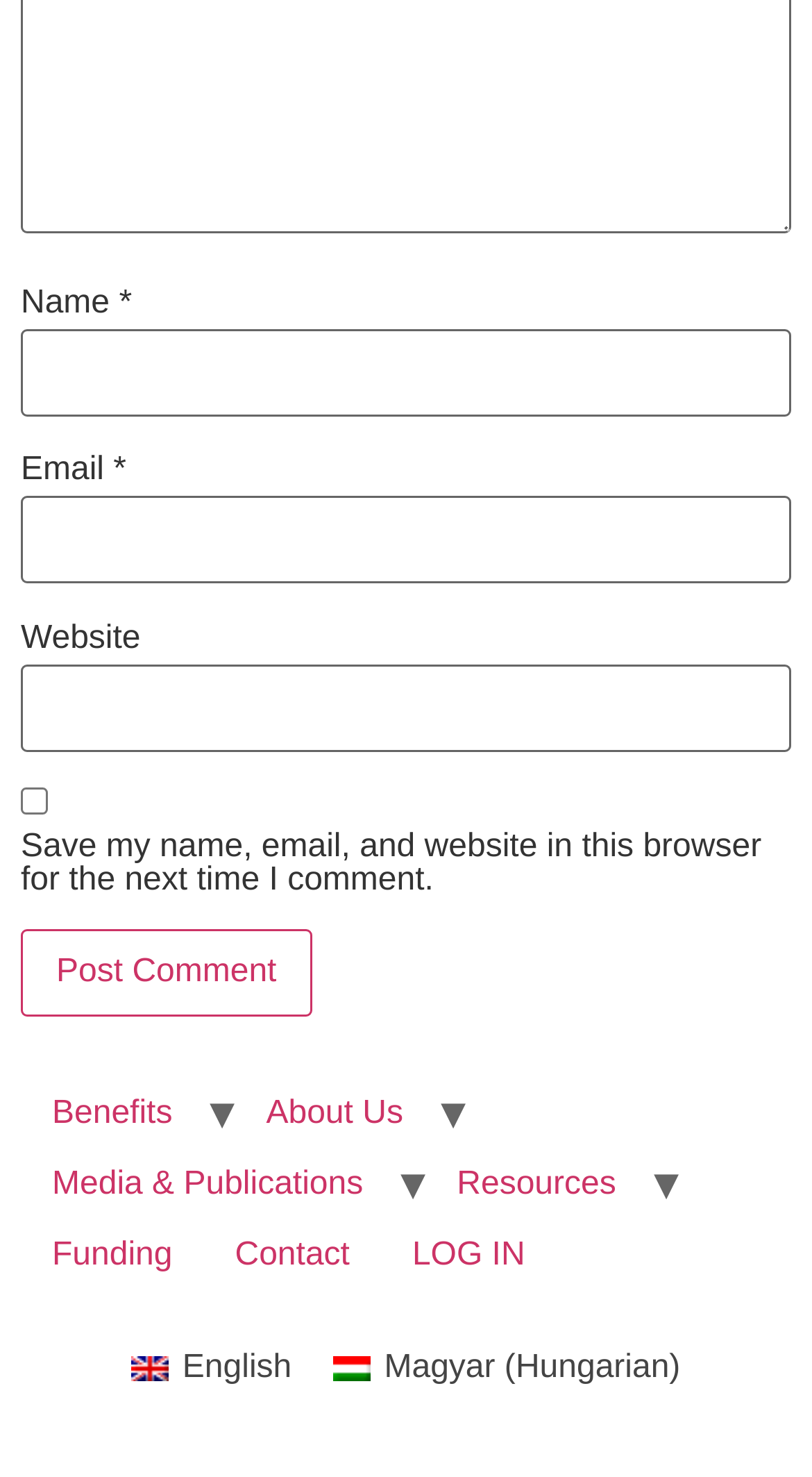Find the bounding box coordinates of the clickable area required to complete the following action: "Click the Post Comment button".

[0.026, 0.628, 0.384, 0.688]